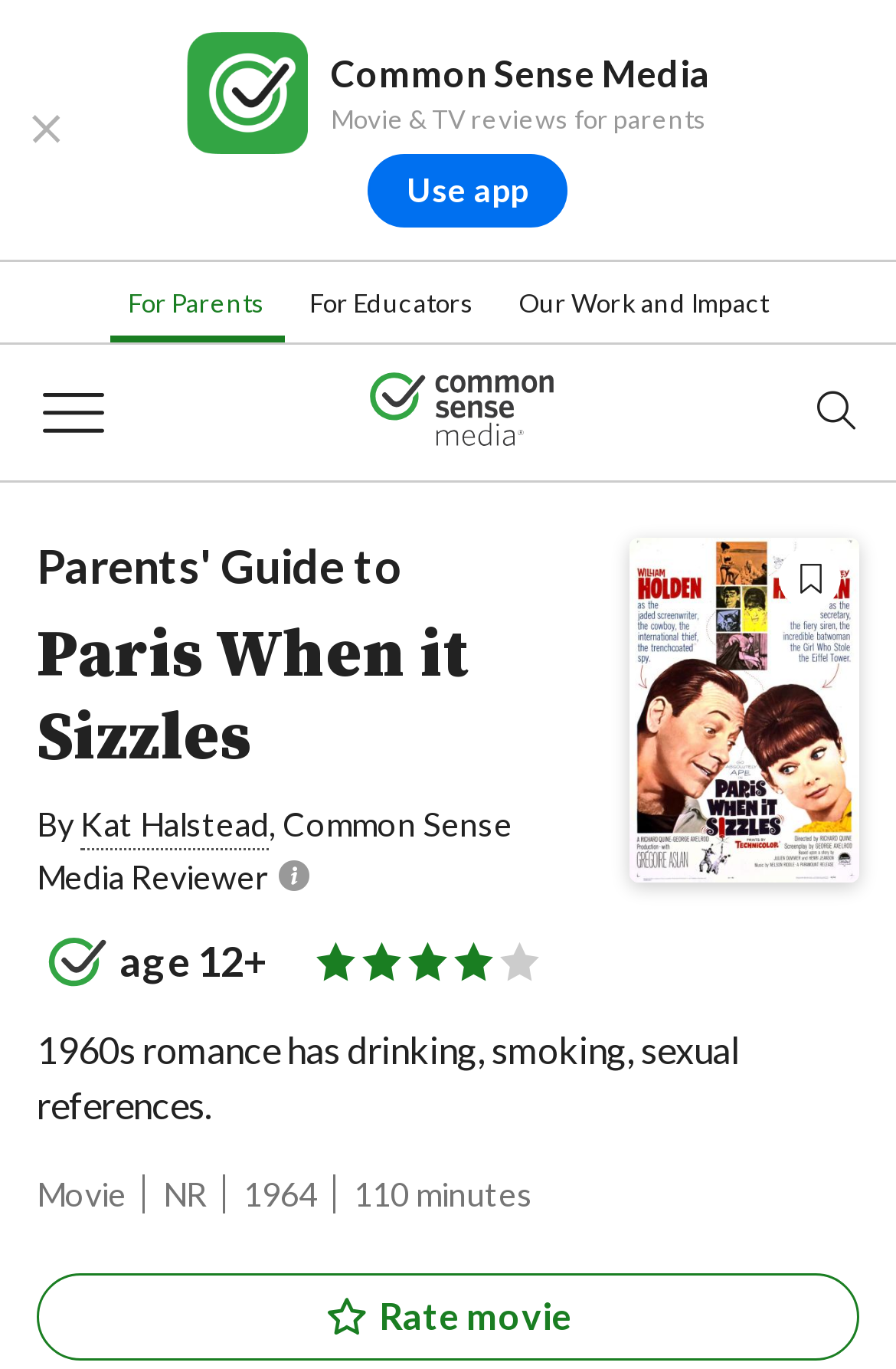Identify the text that serves as the heading for the webpage and generate it.

Paris When it Sizzles